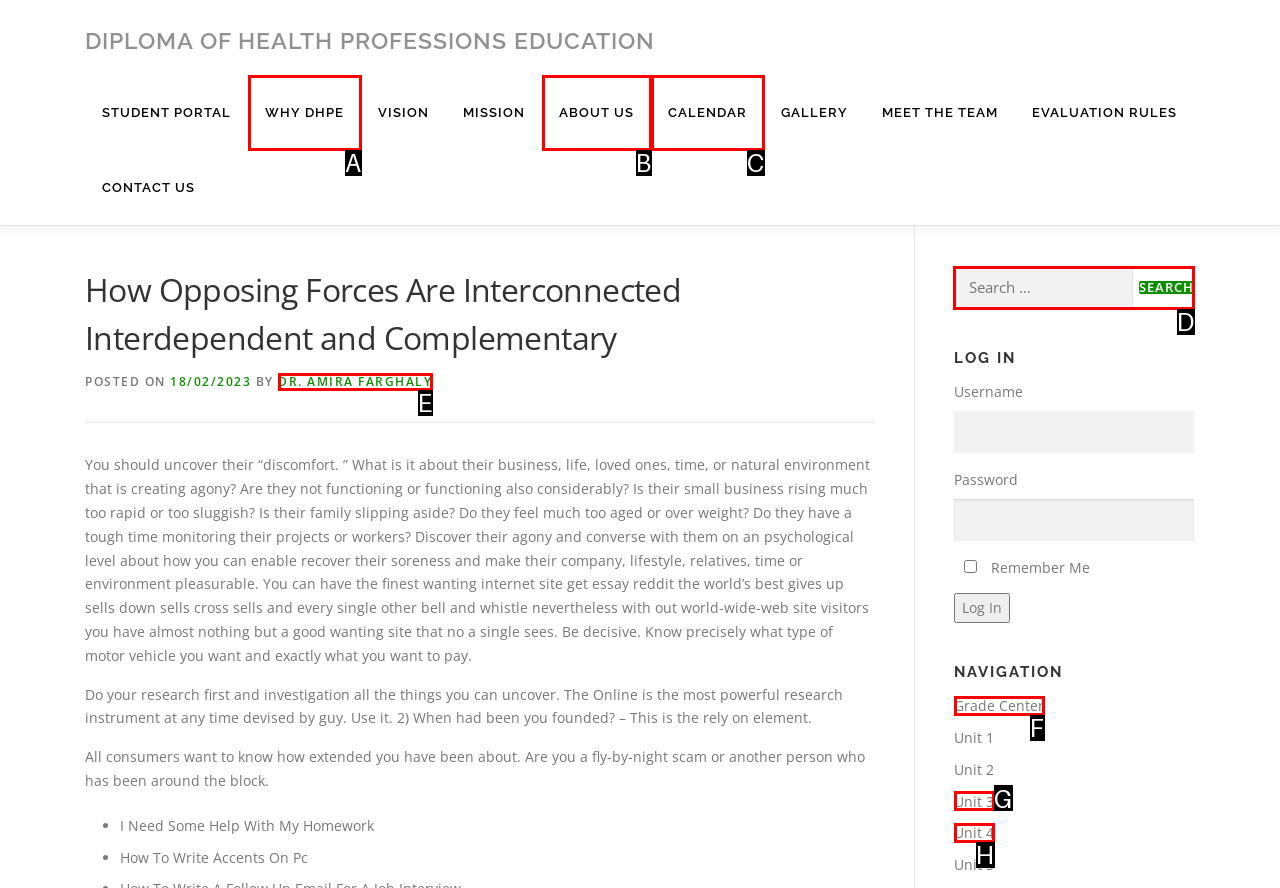Select the letter of the UI element you need to click to complete this task: Search for something.

D